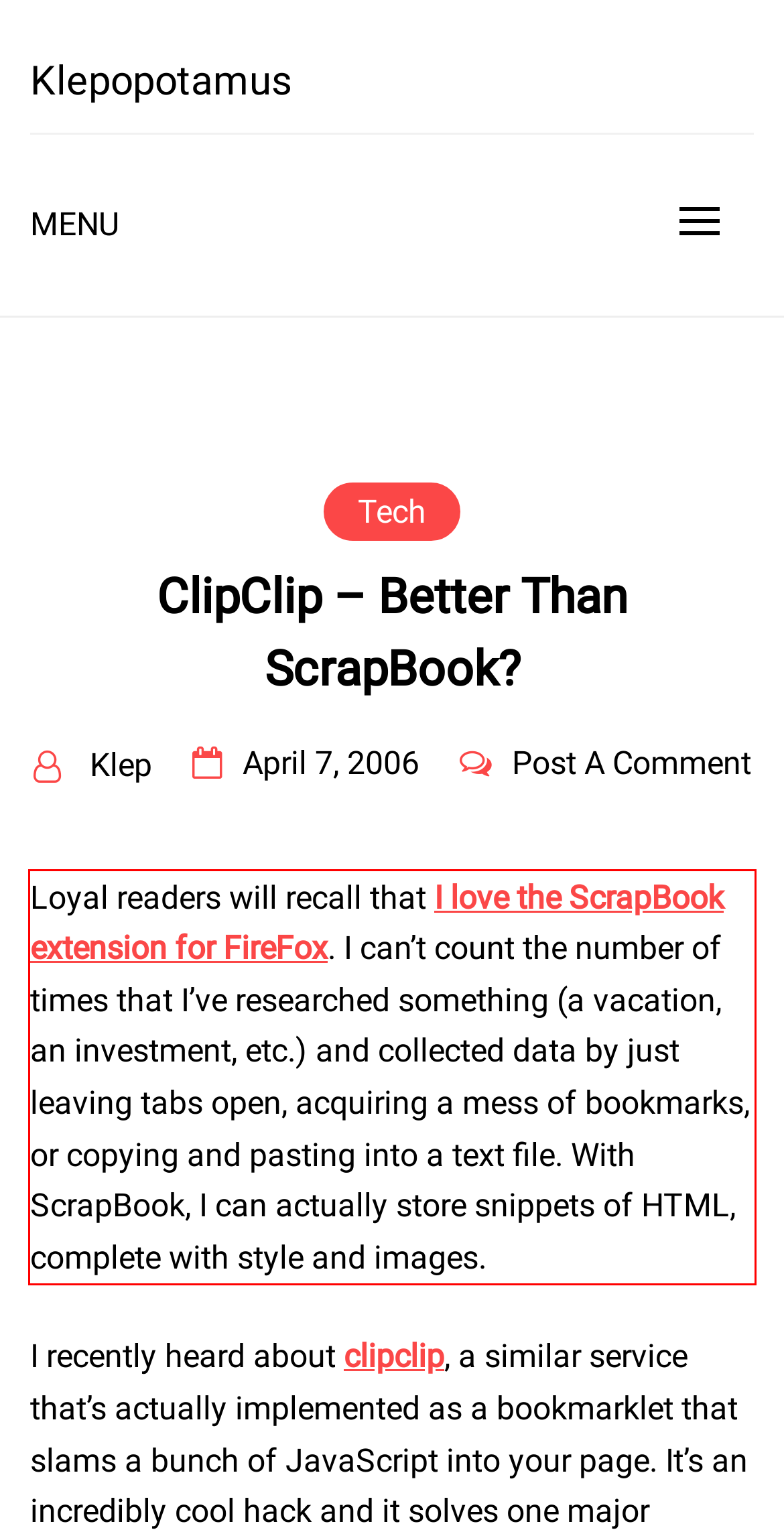Please identify and extract the text content from the UI element encased in a red bounding box on the provided webpage screenshot.

Loyal readers will recall that I love the ScrapBook extension for FireFox. I can’t count the number of times that I’ve researched something (a vacation, an investment, etc.) and collected data by just leaving tabs open, acquiring a mess of bookmarks, or copying and pasting into a text file. With ScrapBook, I can actually store snippets of HTML, complete with style and images.